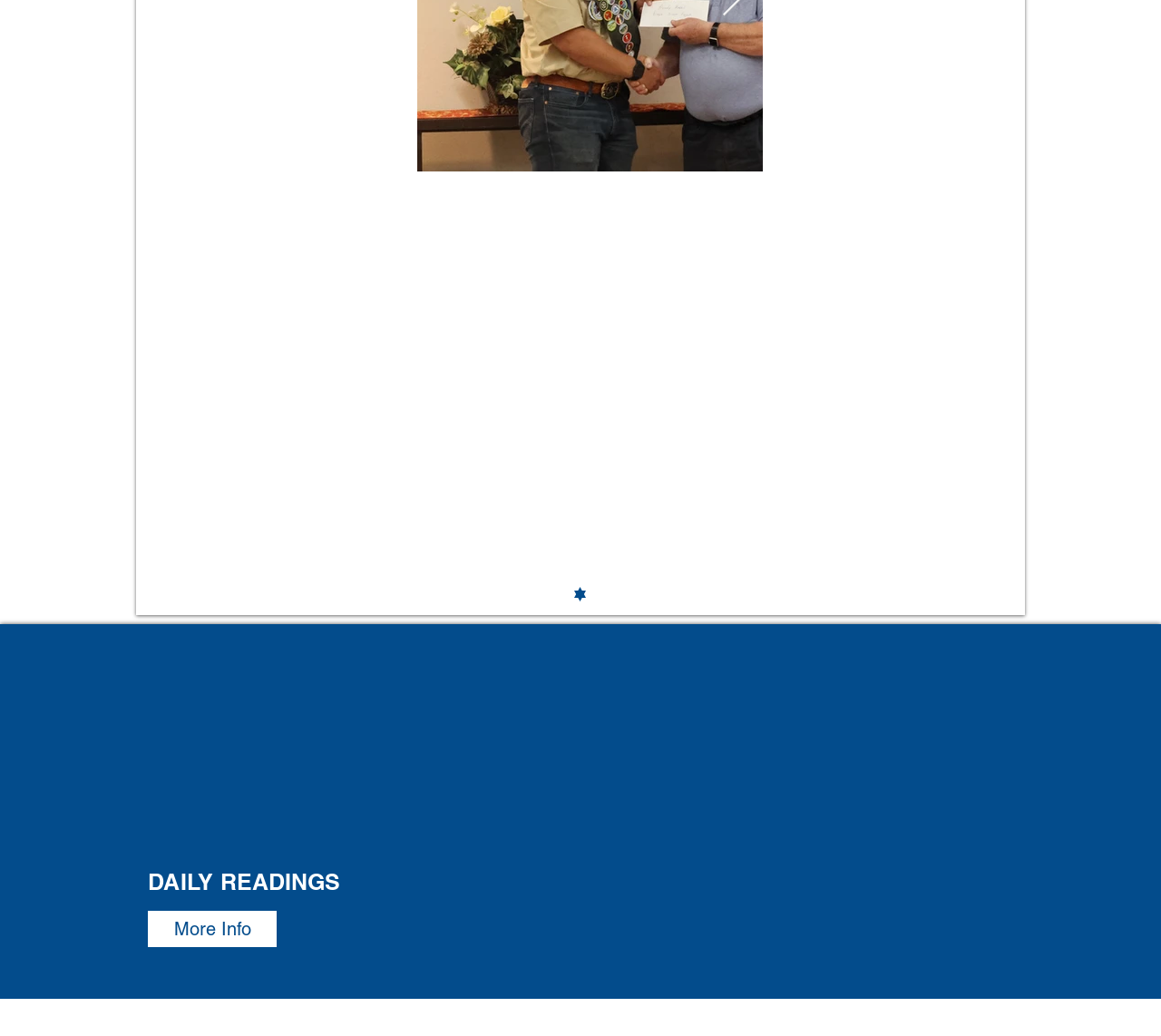Please identify the bounding box coordinates of the element's region that should be clicked to execute the following instruction: "View Daily Readings". The bounding box coordinates must be four float numbers between 0 and 1, i.e., [left, top, right, bottom].

[0.127, 0.836, 0.369, 0.867]